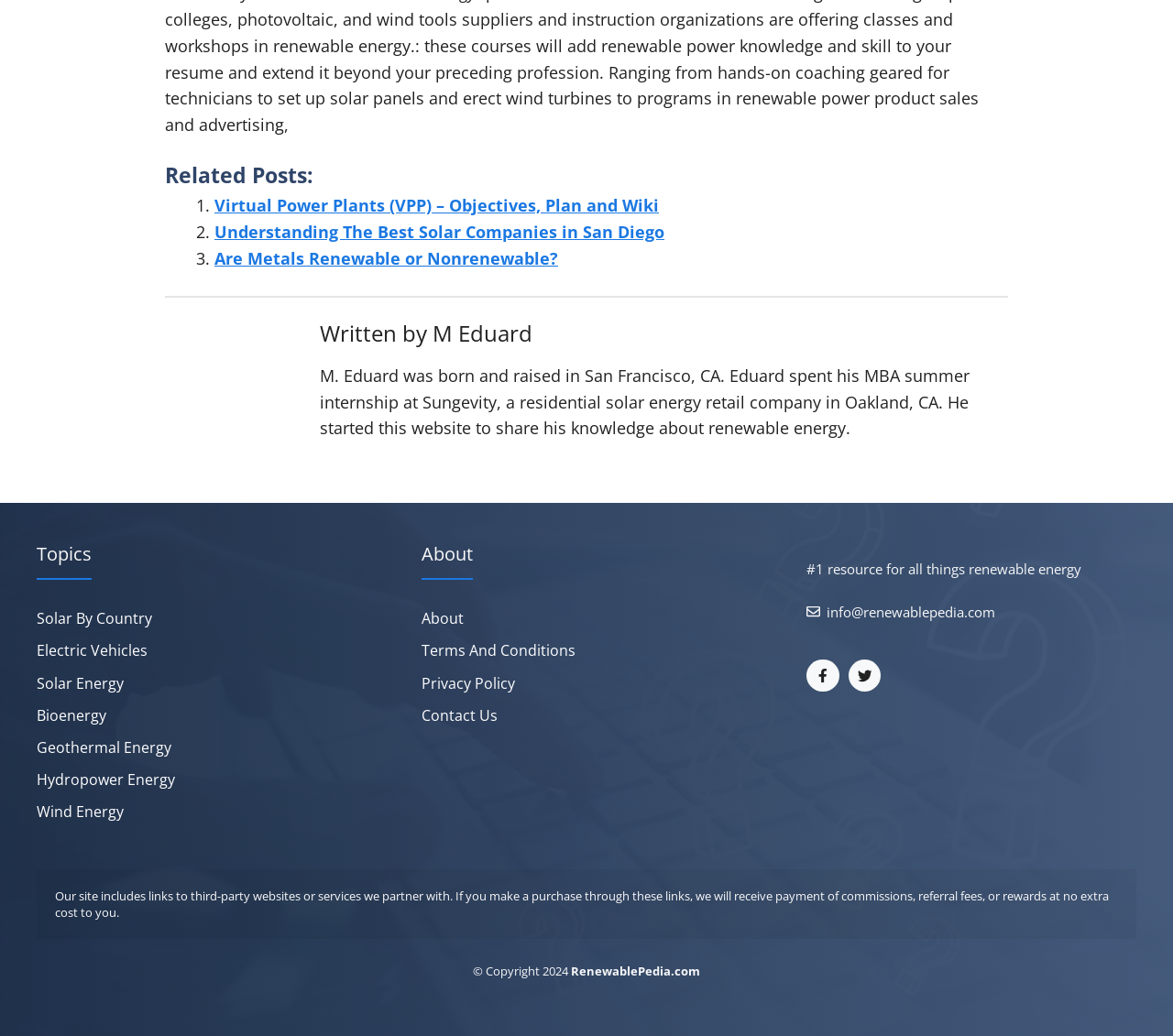Locate the bounding box coordinates of the element that needs to be clicked to carry out the instruction: "View 'About' page". The coordinates should be given as four float numbers ranging from 0 to 1, i.e., [left, top, right, bottom].

[0.359, 0.586, 0.395, 0.609]